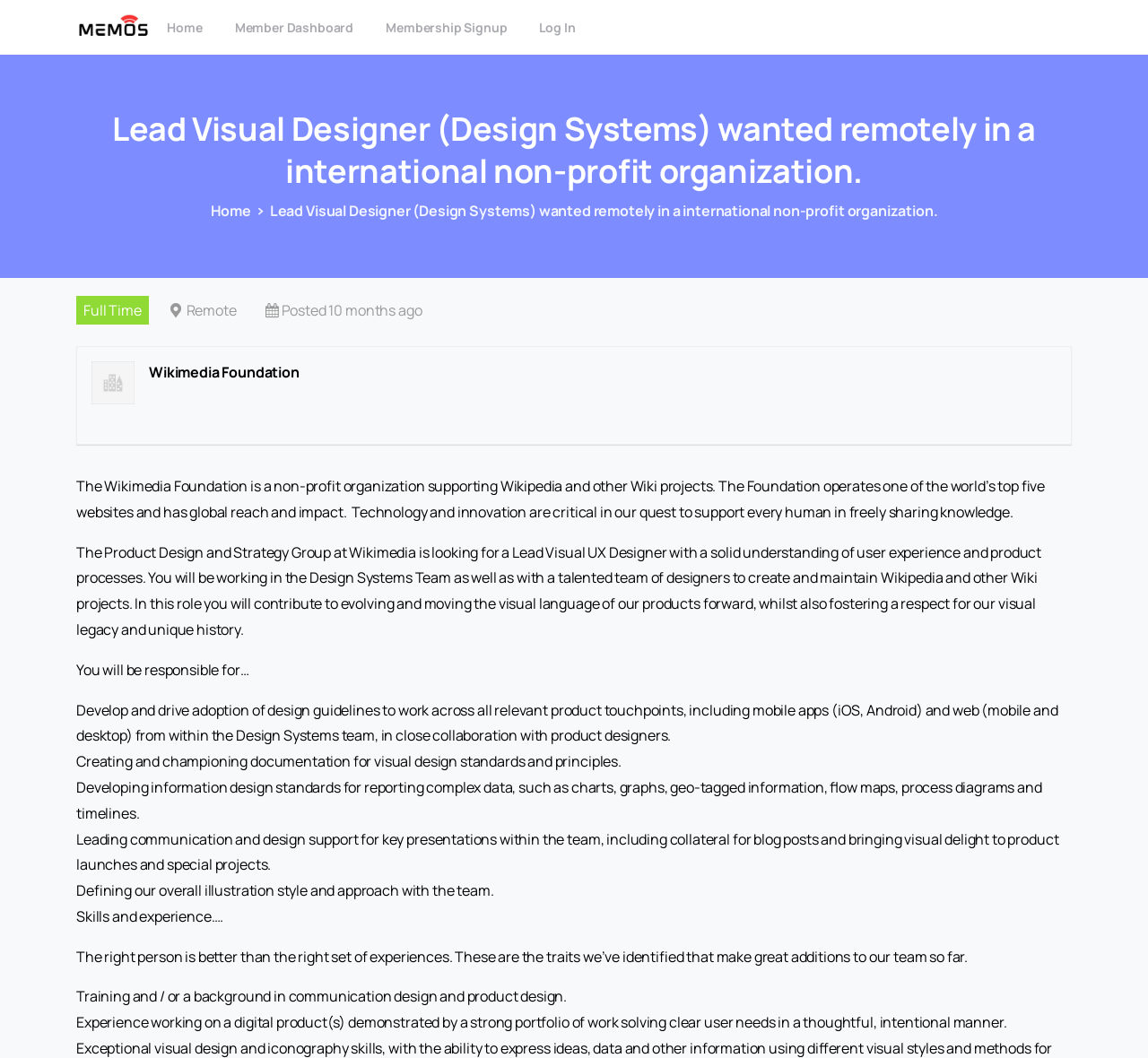What type of organization is the Wikimedia Foundation? Look at the image and give a one-word or short phrase answer.

Non-profit